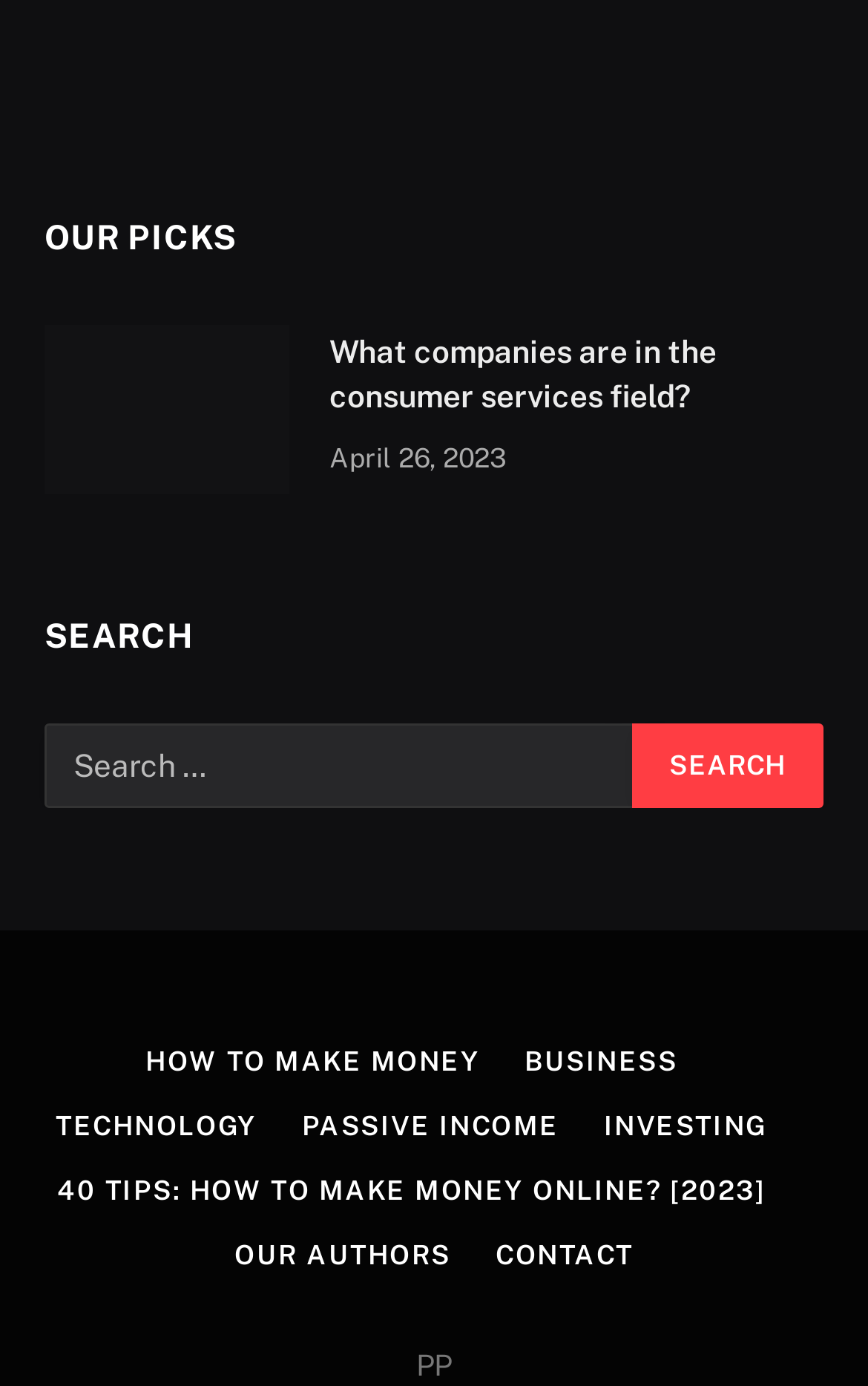Pinpoint the bounding box coordinates of the element you need to click to execute the following instruction: "search for something". The bounding box should be represented by four float numbers between 0 and 1, in the format [left, top, right, bottom].

[0.051, 0.522, 0.949, 0.583]